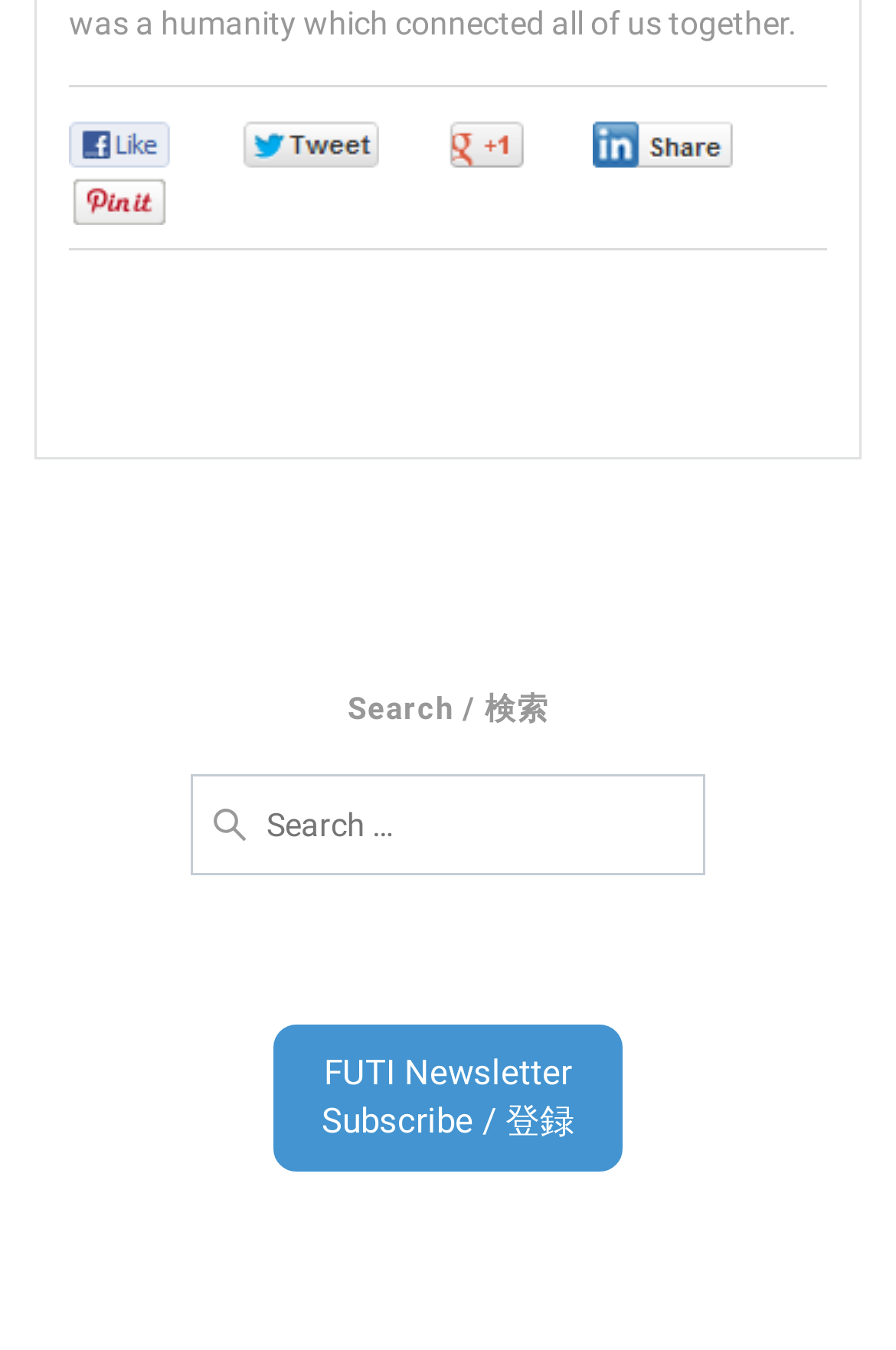Calculate the bounding box coordinates of the UI element given the description: "Twitter0".

[0.267, 0.087, 0.536, 0.13]